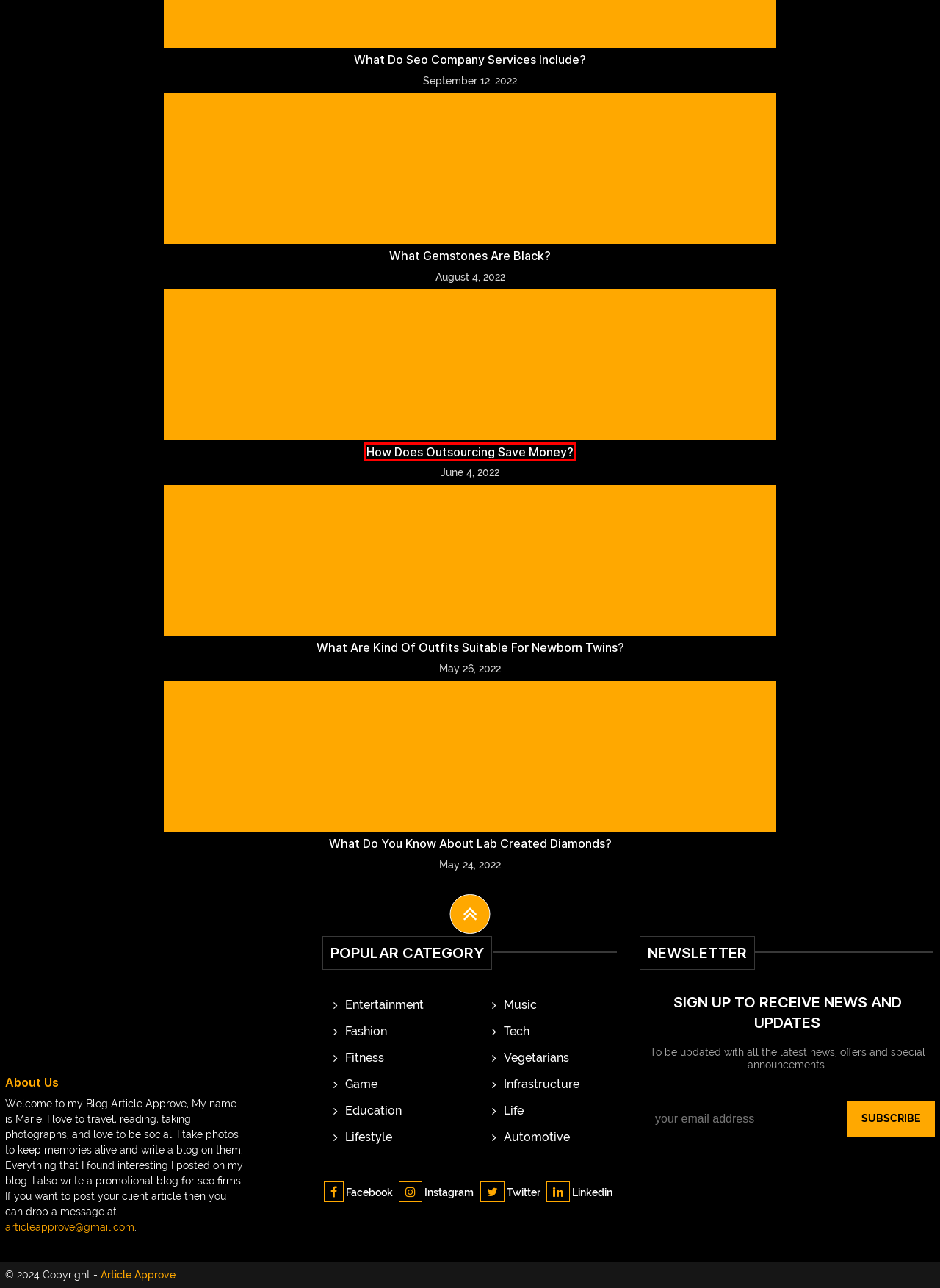Given a webpage screenshot with a red bounding box around a particular element, identify the best description of the new webpage that will appear after clicking on the element inside the red bounding box. Here are the candidates:
A. Lab-Created Diamonds | Synthetic Diamond
B. What Do Seo Company Services Include?
C. Newborn Twin Outfits | Twin Baby Outfits
D. Elevate Your Game with Cutting-Edge Synthetic Sports Surfaces
E. Lifestyle  - Article Approve
F. Business  - Article Approve
G. What Gemstones Are Black? - Article Approve
H. How Does Outsourcing Save Money? - Article Approve

H